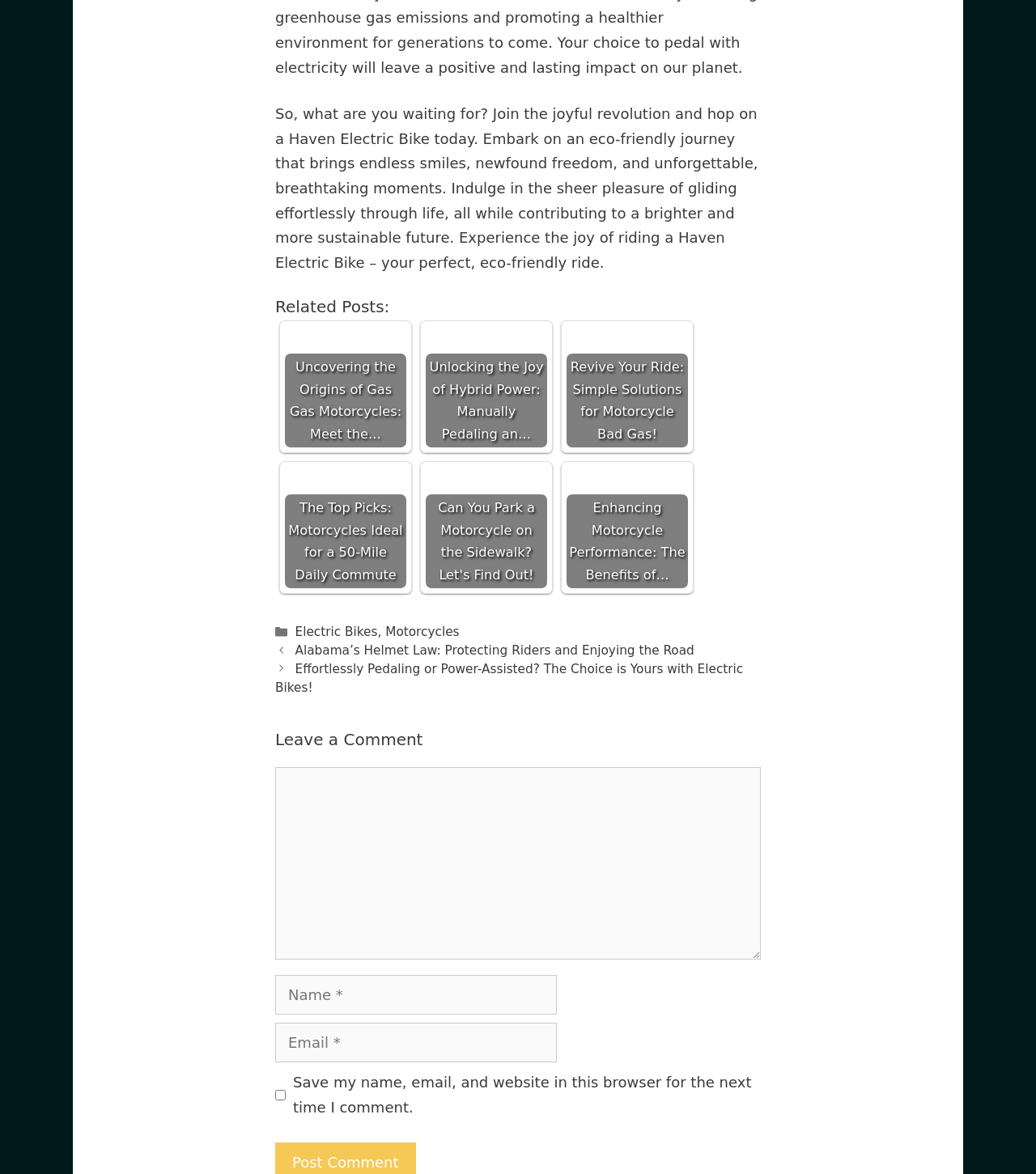From the details in the image, provide a thorough response to the question: What is the title of the first related post?

The first related post is listed in the 'Related Posts' section and has a title of 'Uncovering the Origins of Gas Gas Motorcycles: Meet the Makers!'. This title suggests that the post is about the history and background of Gas Gas Motorcycles.